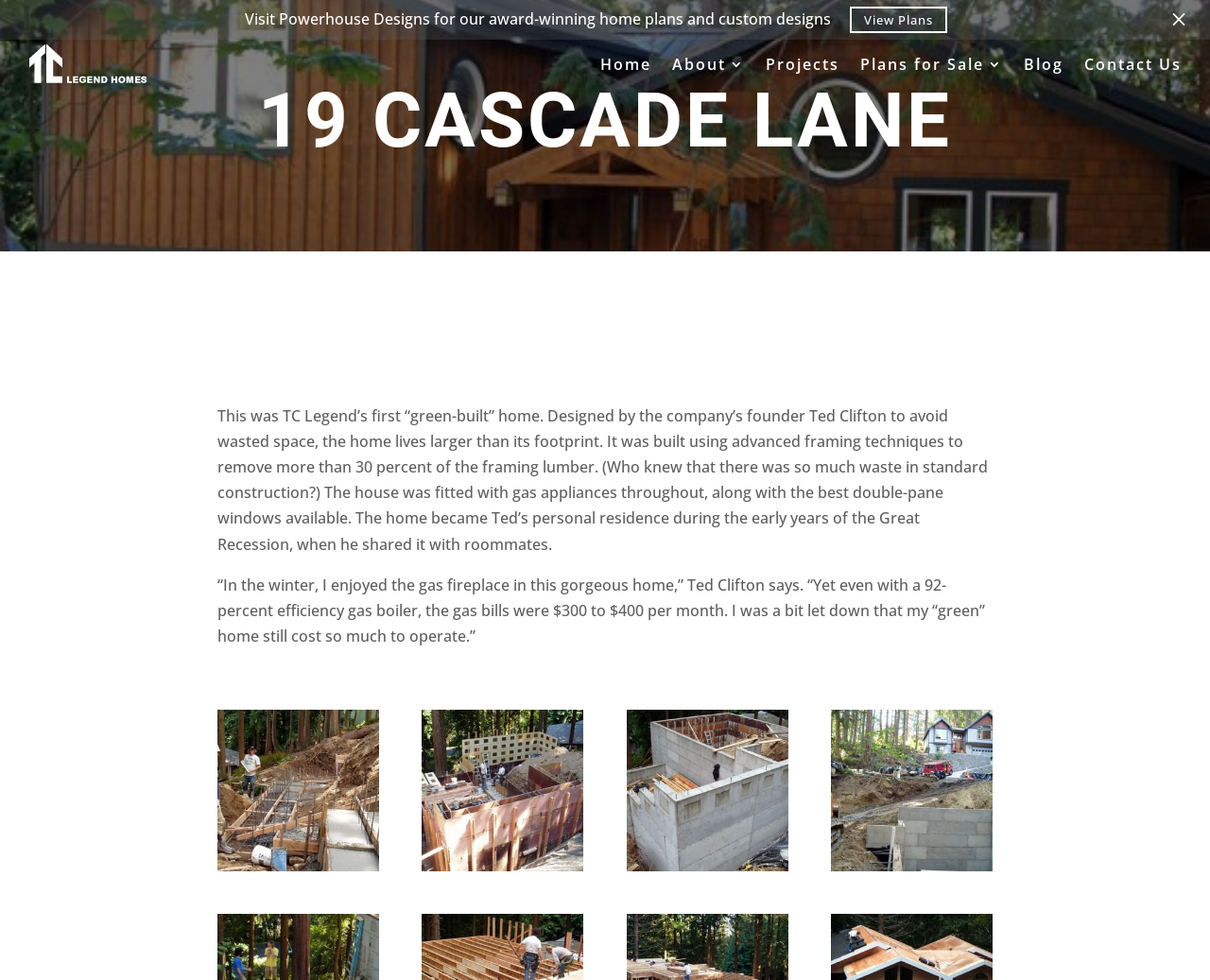Detail the features and information presented on the webpage.

The webpage is about a specific home, 19 Cascade Lane, built by TC Legend Homes. At the top, there is a brief introduction to Powerhouse Designs, which offers award-winning home plans and custom designs. 

To the right of the introduction, there is a "View Plans 5" link, accompanied by a small "M" icon. Below these elements, there is a navigation menu with links to "Home", "About 3", "Projects", "Plans for Sale 3", "Blog", and "Contact Us". 

The main content of the page is divided into two sections. The first section has a heading "19 CASCADE LANE" and provides a detailed description of the home, highlighting its eco-friendly features, such as advanced framing techniques and gas appliances. 

Below the description, there are four images showcasing different aspects of the home. The second section is a quote from Ted Clifton, the founder of TC Legend Homes, sharing his personal experience living in the home and discussing its energy efficiency.